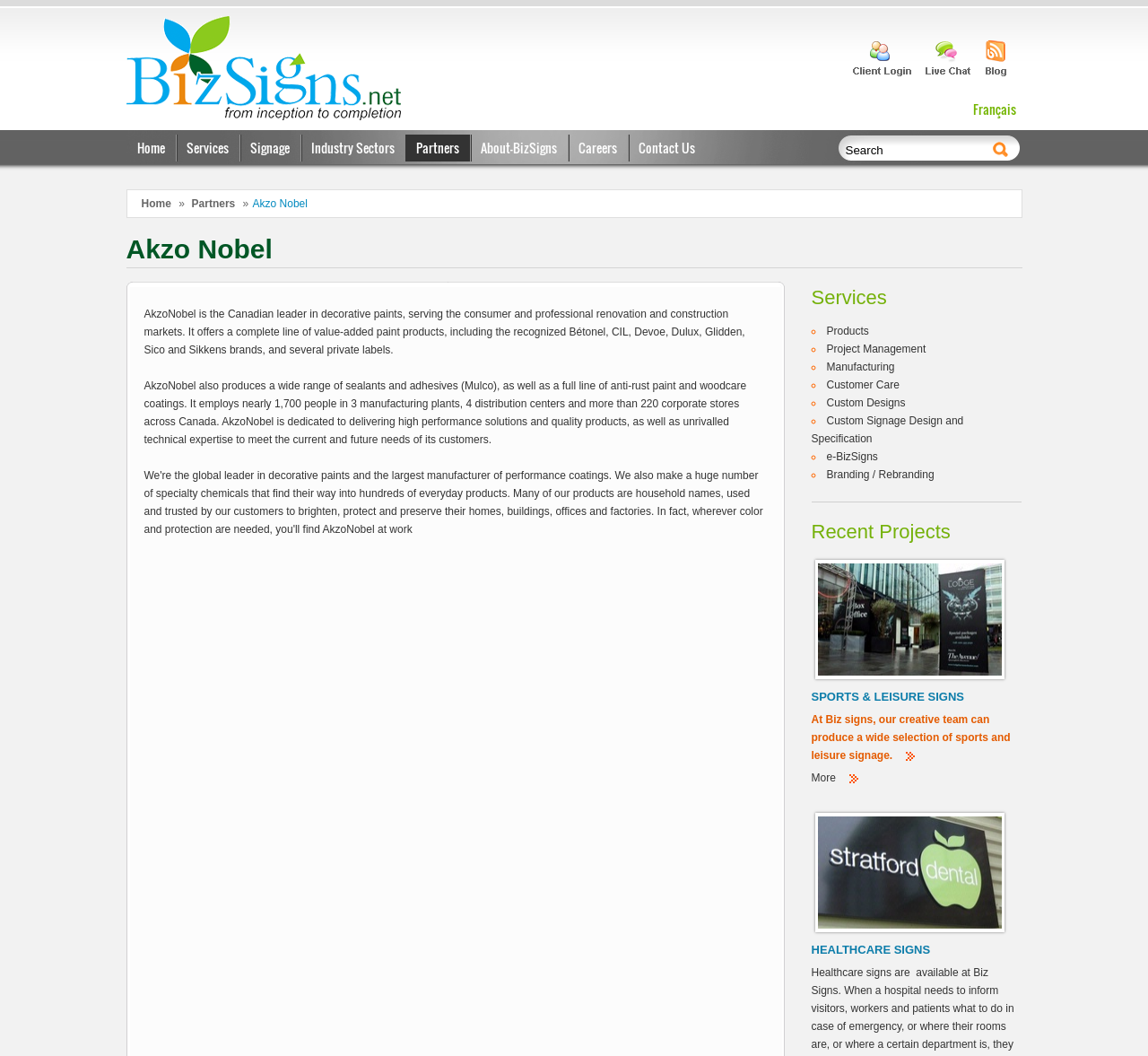Kindly determine the bounding box coordinates of the area that needs to be clicked to fulfill this instruction: "Go to Home page".

[0.11, 0.127, 0.153, 0.153]